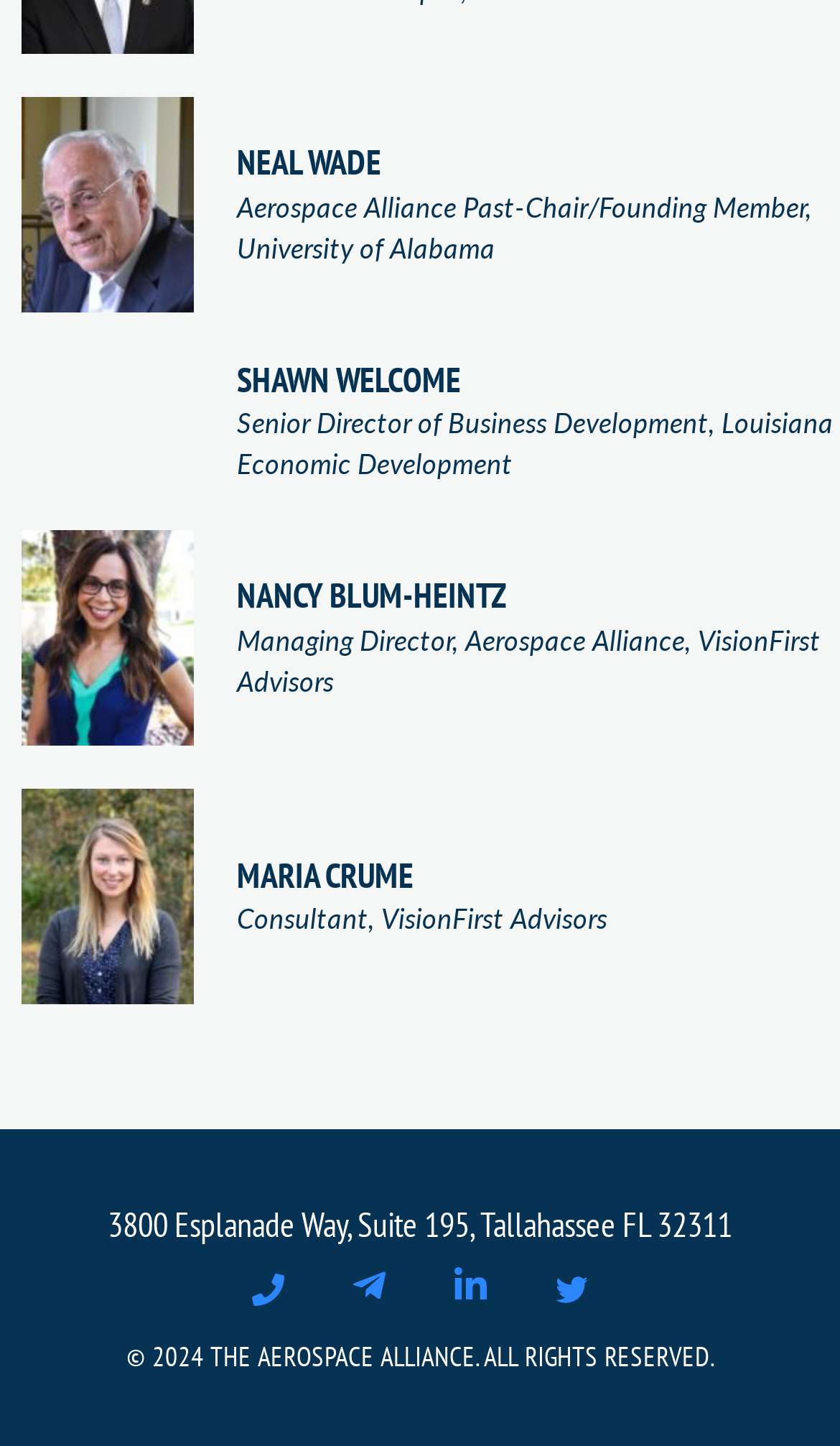What is the copyright year listed at the bottom of the page?
From the details in the image, provide a complete and detailed answer to the question.

I found the StaticText element with the copyright information, which contains the year '2024'. I extracted this year from the text.